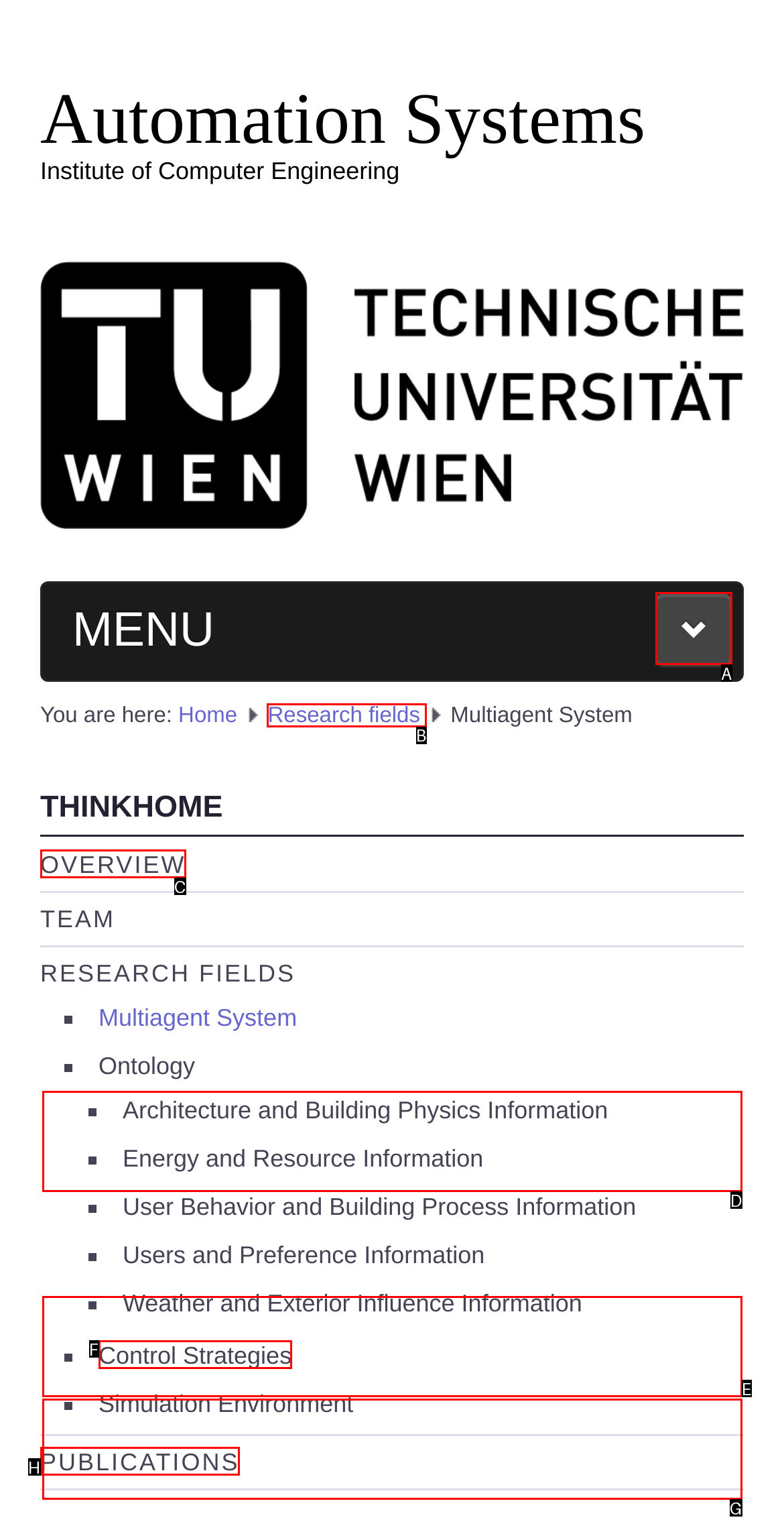Identify the correct UI element to click for the following task: explore RESEARCH FIELDS Choose the option's letter based on the given choices.

B